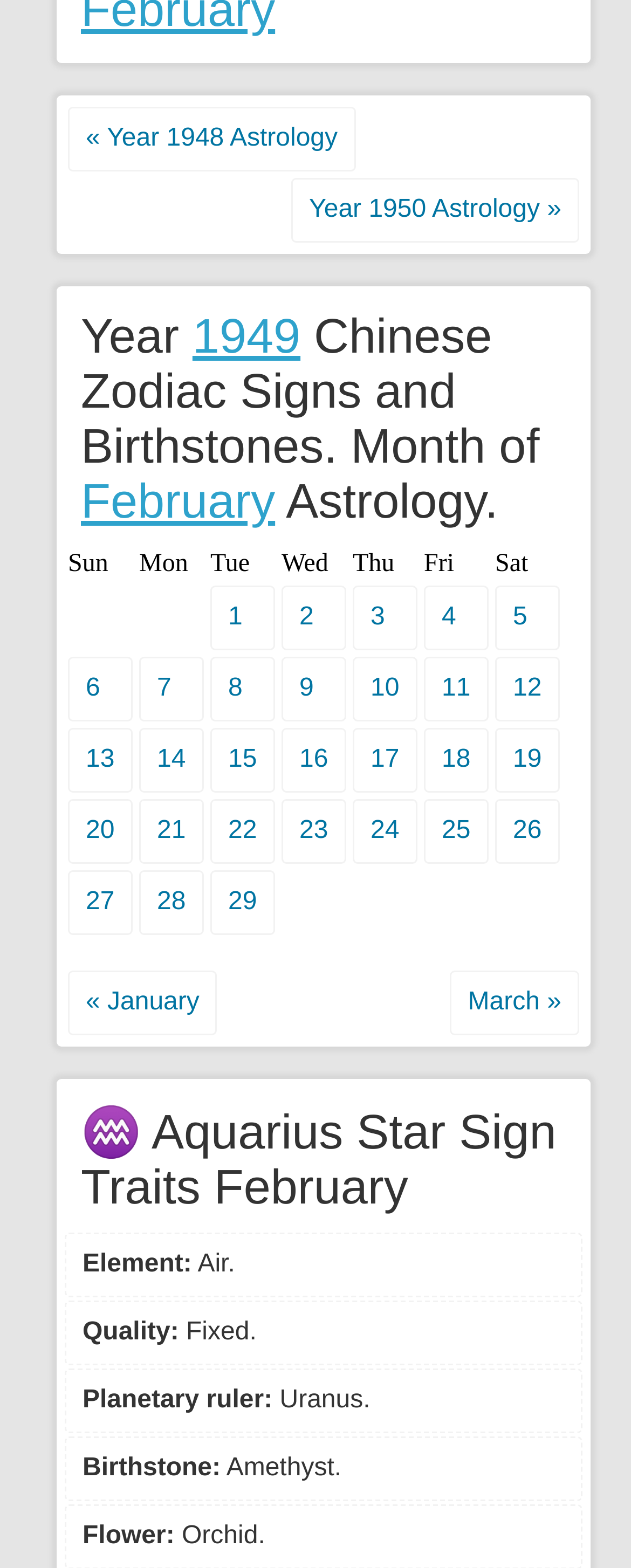Please find the bounding box coordinates of the element that needs to be clicked to perform the following instruction: "Click on the previous year link". The bounding box coordinates should be four float numbers between 0 and 1, represented as [left, top, right, bottom].

[0.108, 0.068, 0.563, 0.109]